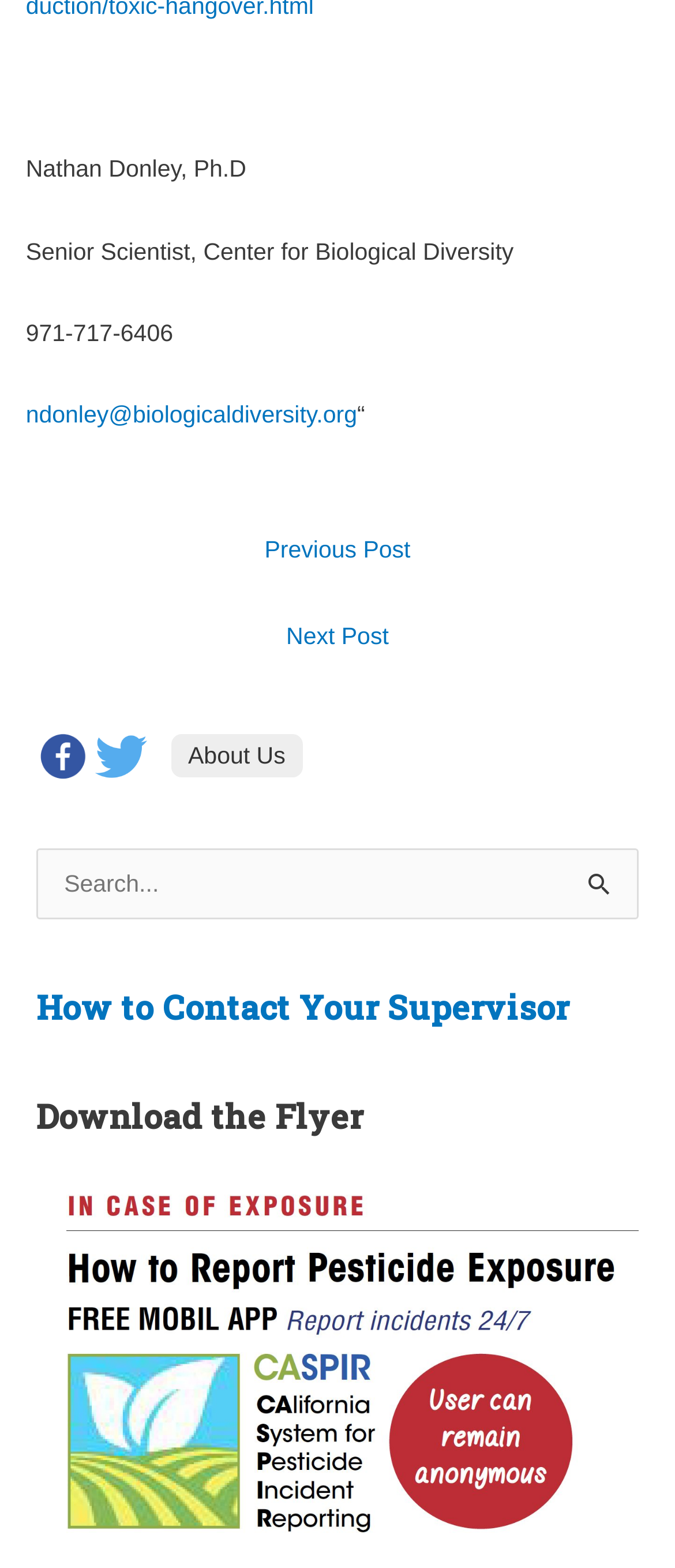Specify the bounding box coordinates of the region I need to click to perform the following instruction: "Click on the 'Download the Flyer' link". The coordinates must be four float numbers in the range of 0 to 1, i.e., [left, top, right, bottom].

[0.054, 0.858, 0.946, 0.875]